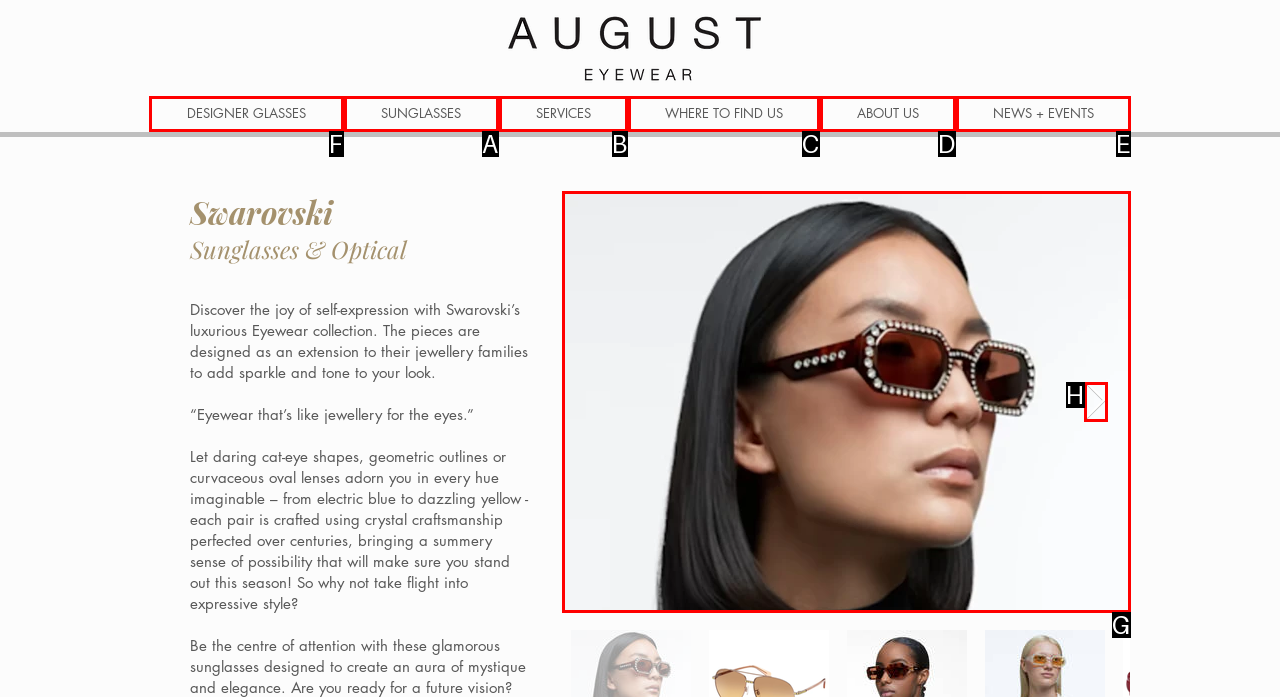Identify the HTML element I need to click to complete this task: Click on the 'Blanche' link Provide the option's letter from the available choices.

None